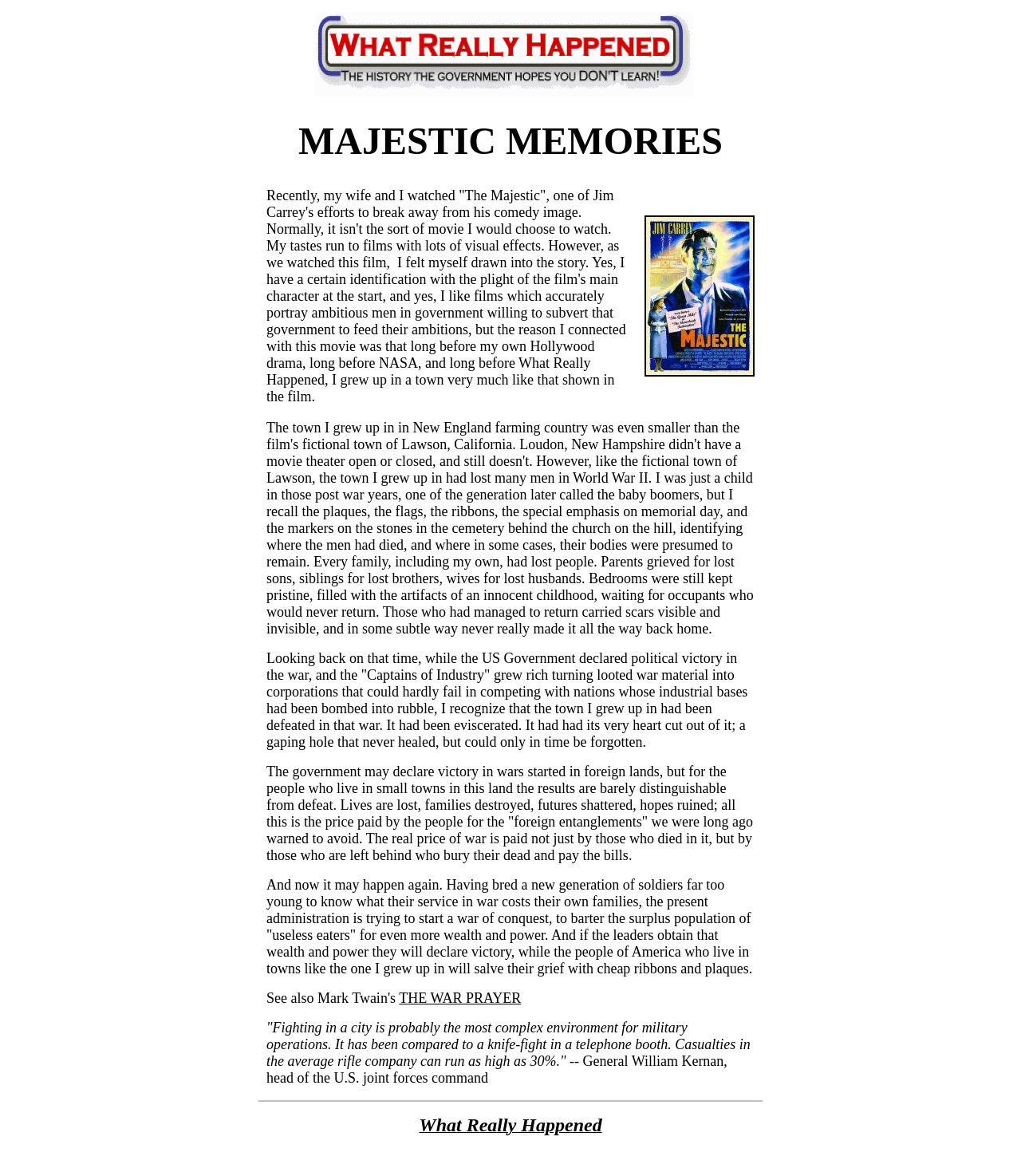What is the link text that mentions Mark Twain?
Using the image provided, answer with just one word or phrase.

THE WAR PRAYER